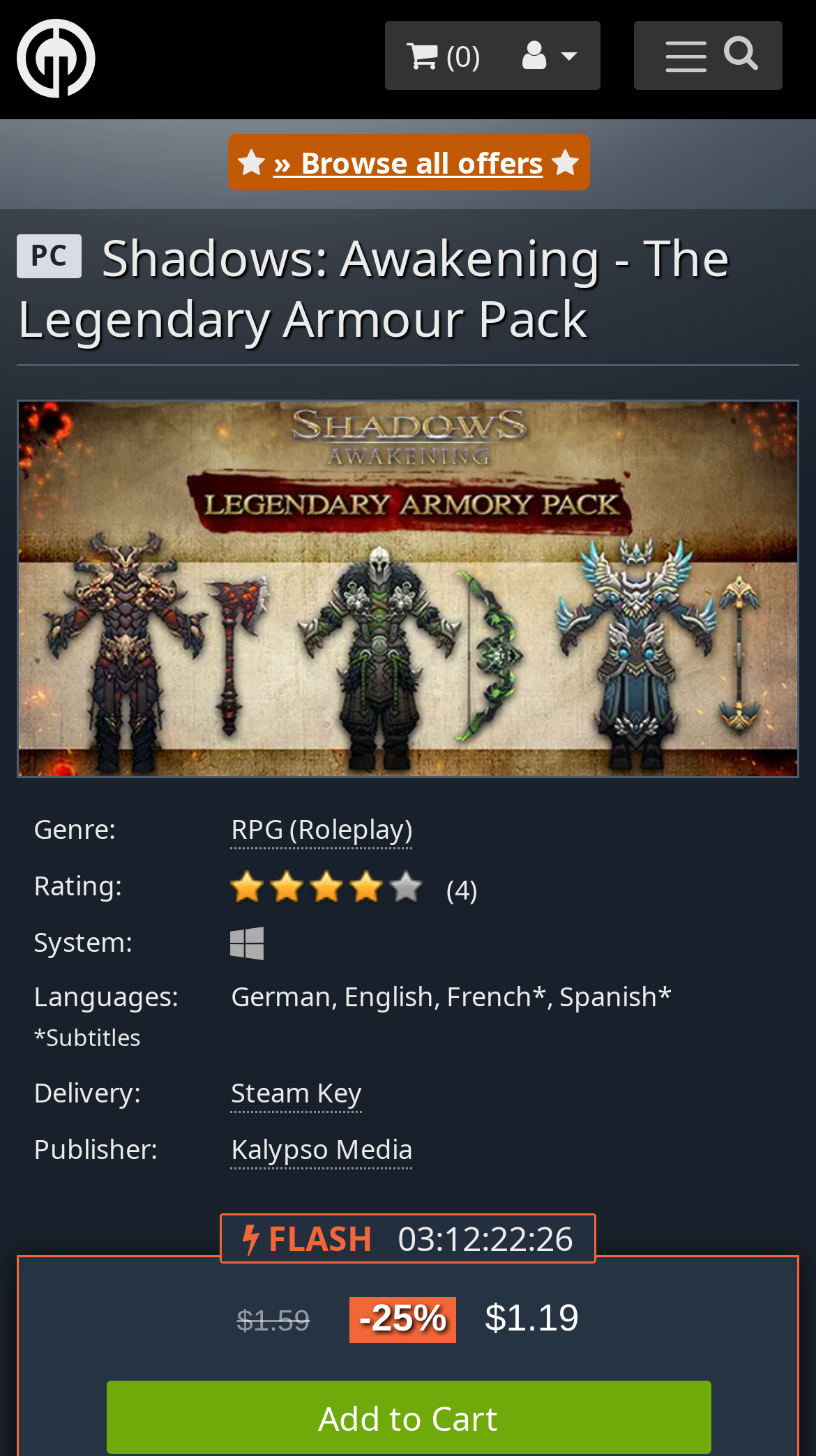Examine the image carefully and respond to the question with a detailed answer: 
What is the current rating of the game?

I found the answer by examining the 'Rating:' label and its corresponding value, which is represented by a series of images of stars, indicating a 'good' rating.